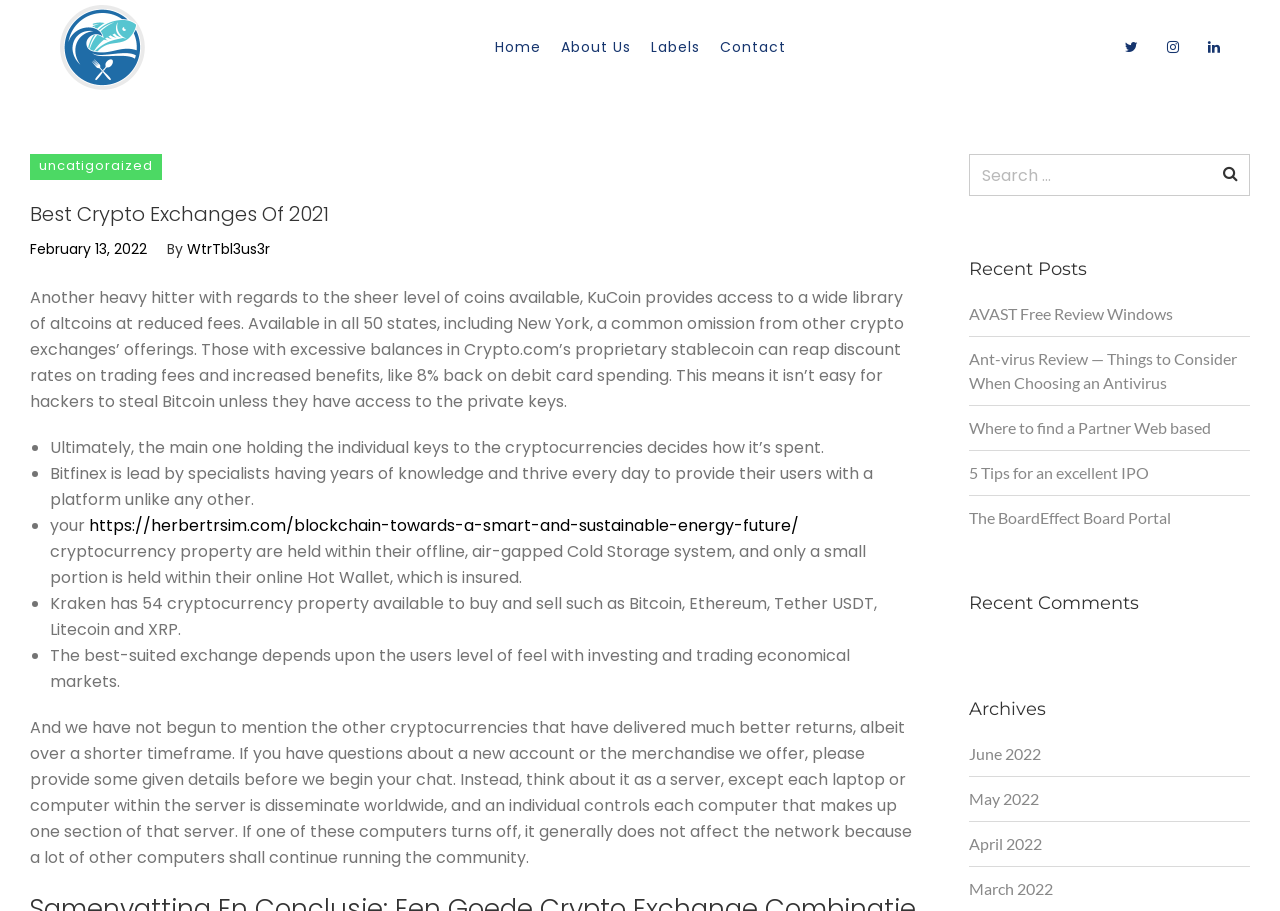Please find the bounding box coordinates of the element that you should click to achieve the following instruction: "Search for something in the secondary search bar". The coordinates should be presented as four float numbers between 0 and 1: [left, top, right, bottom].

[0.757, 0.169, 0.977, 0.215]